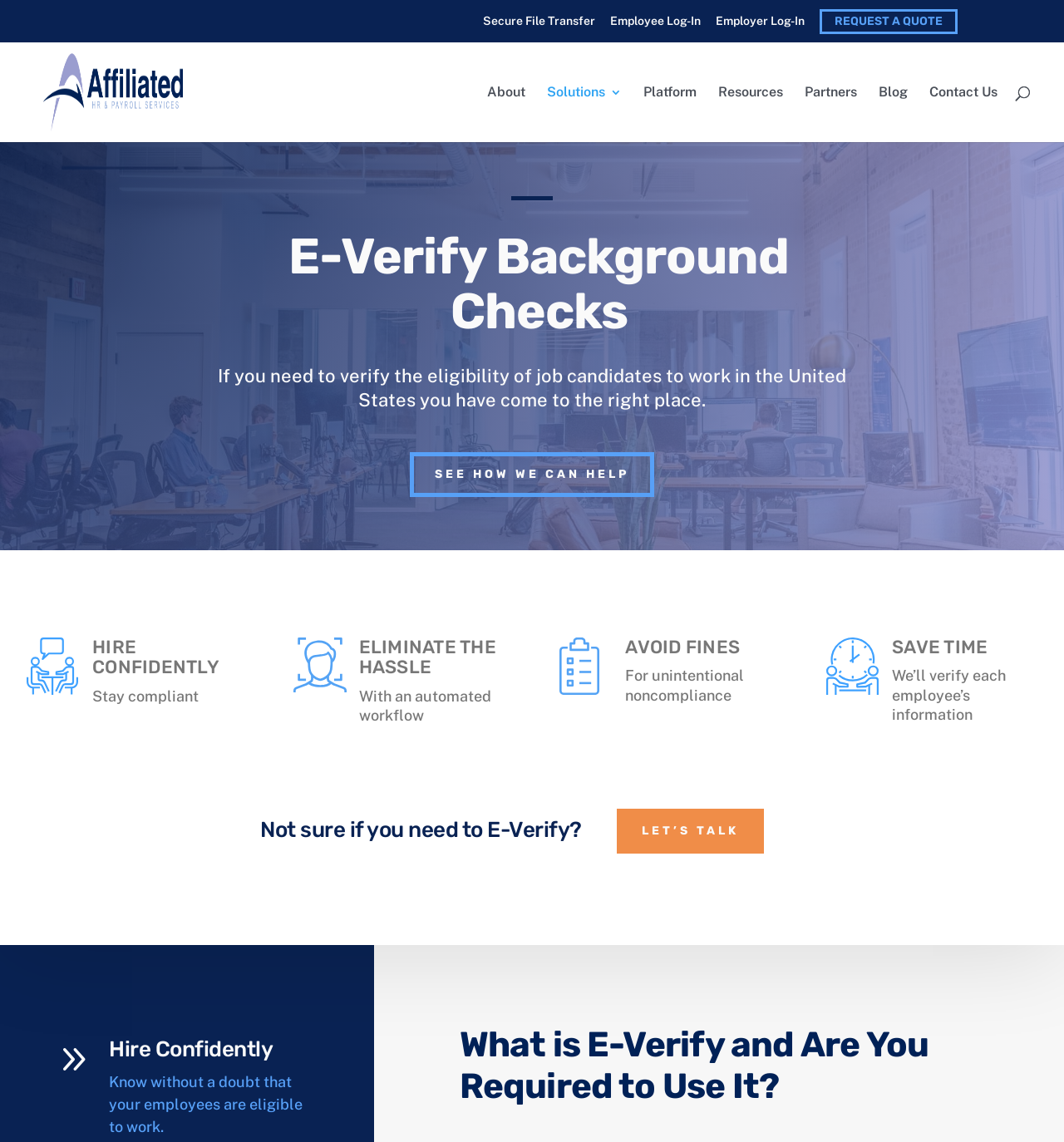Determine the main headline from the webpage and extract its text.

E-Verify Background Checks